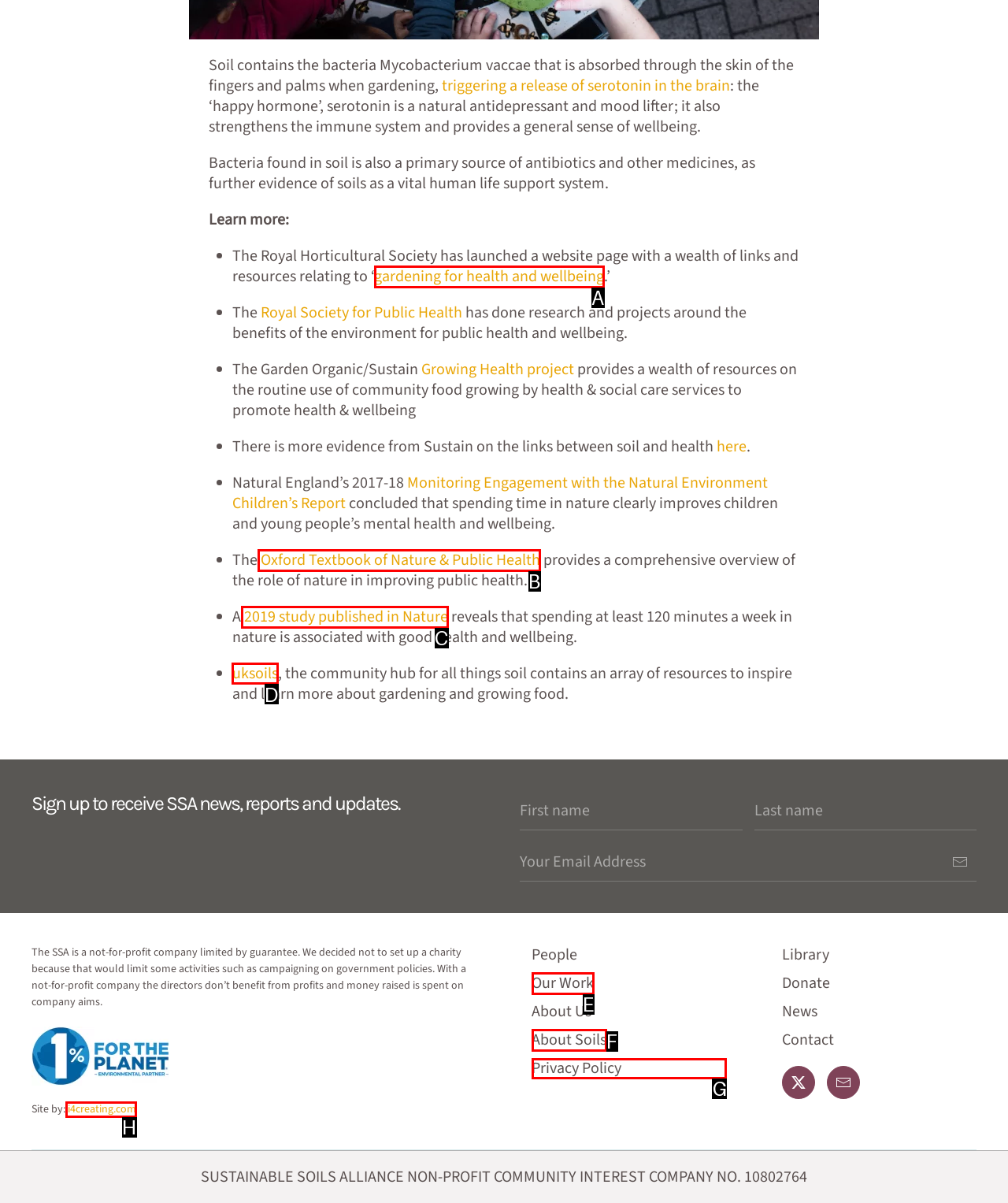Choose the UI element you need to click to carry out the task: Sign up to uksoils, the community hub for all things soil.
Respond with the corresponding option's letter.

D